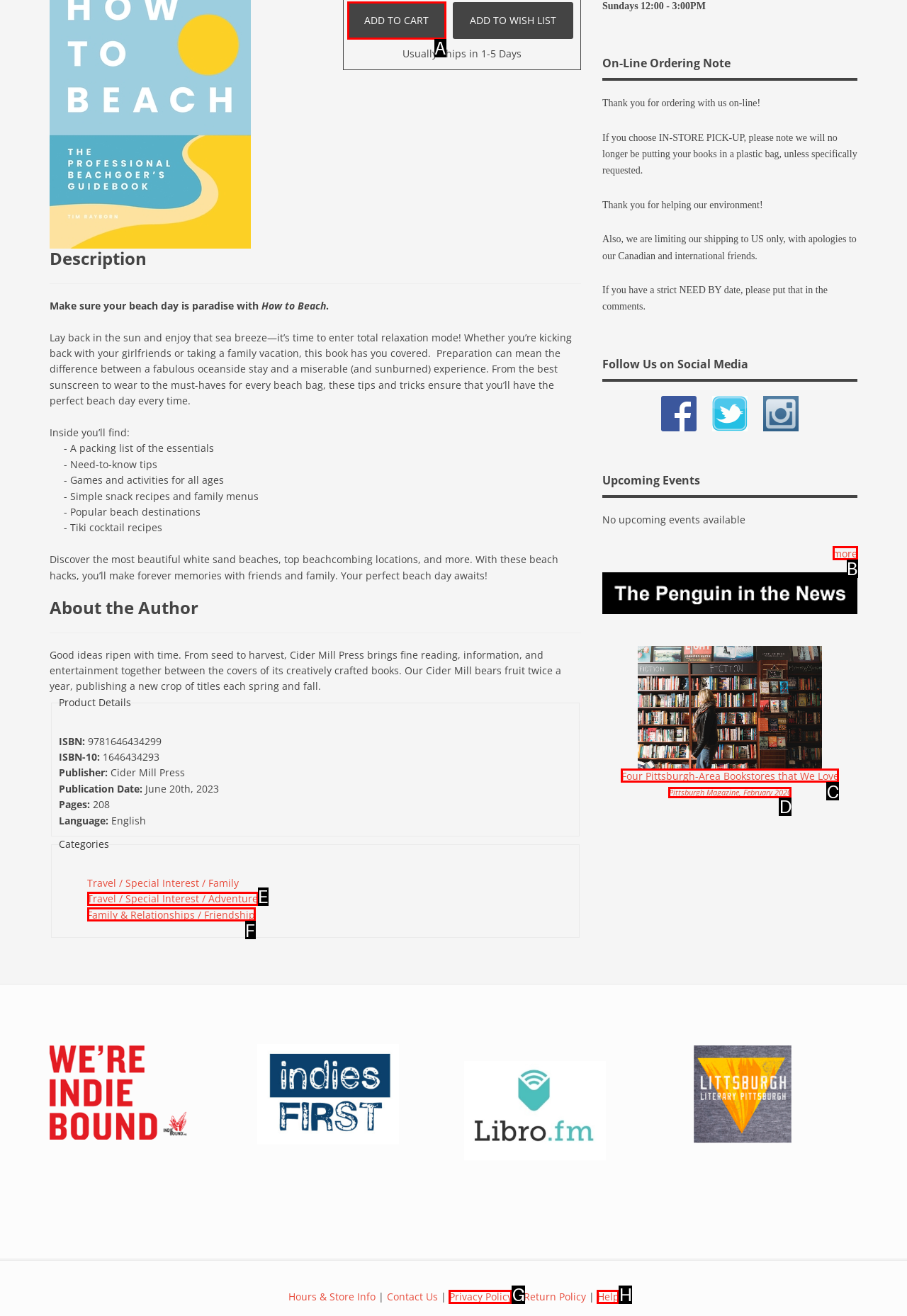Tell me which one HTML element best matches the description: Family & Relationships / Friendship Answer with the option's letter from the given choices directly.

F